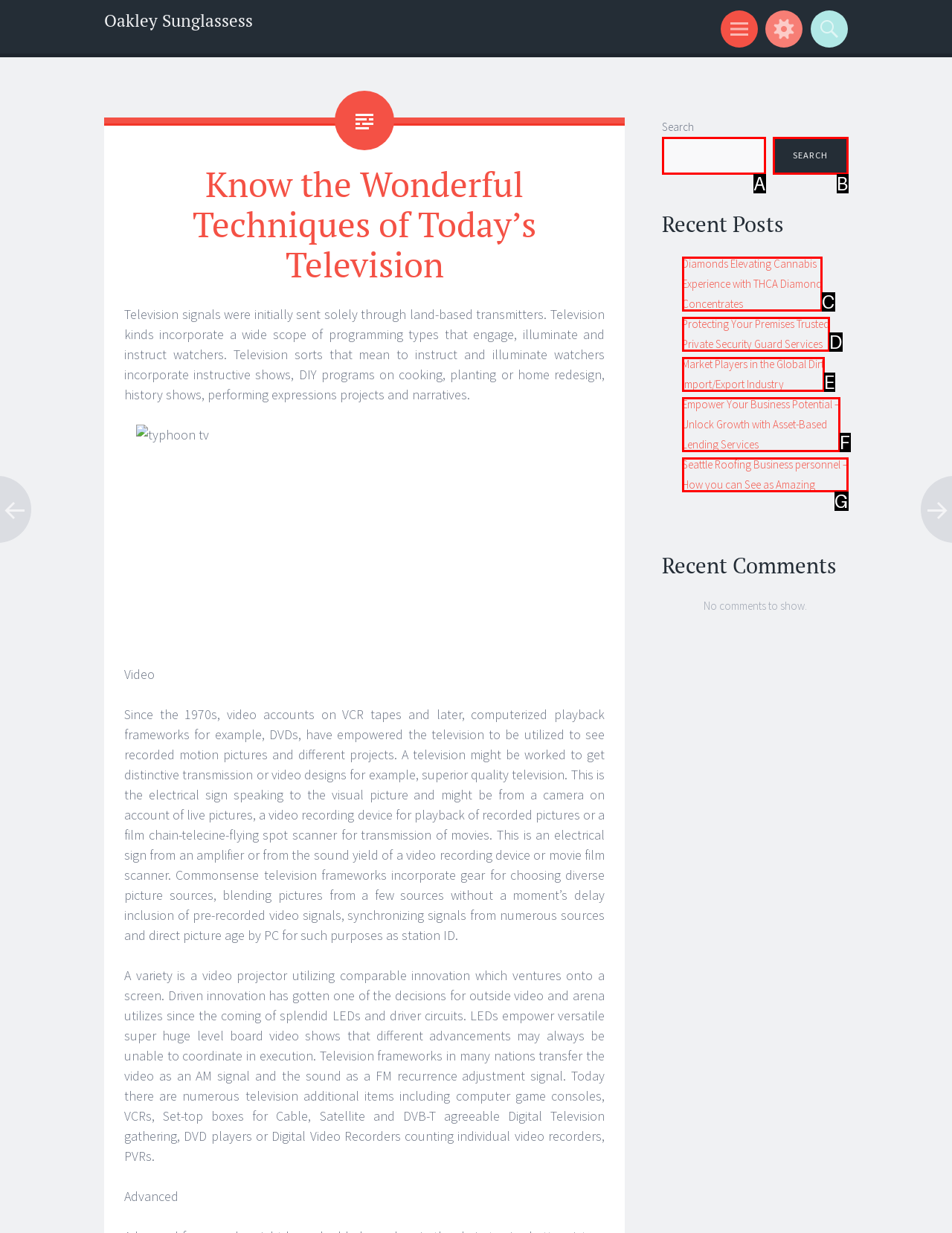Match the following description to the correct HTML element: Search Indicate your choice by providing the letter.

B